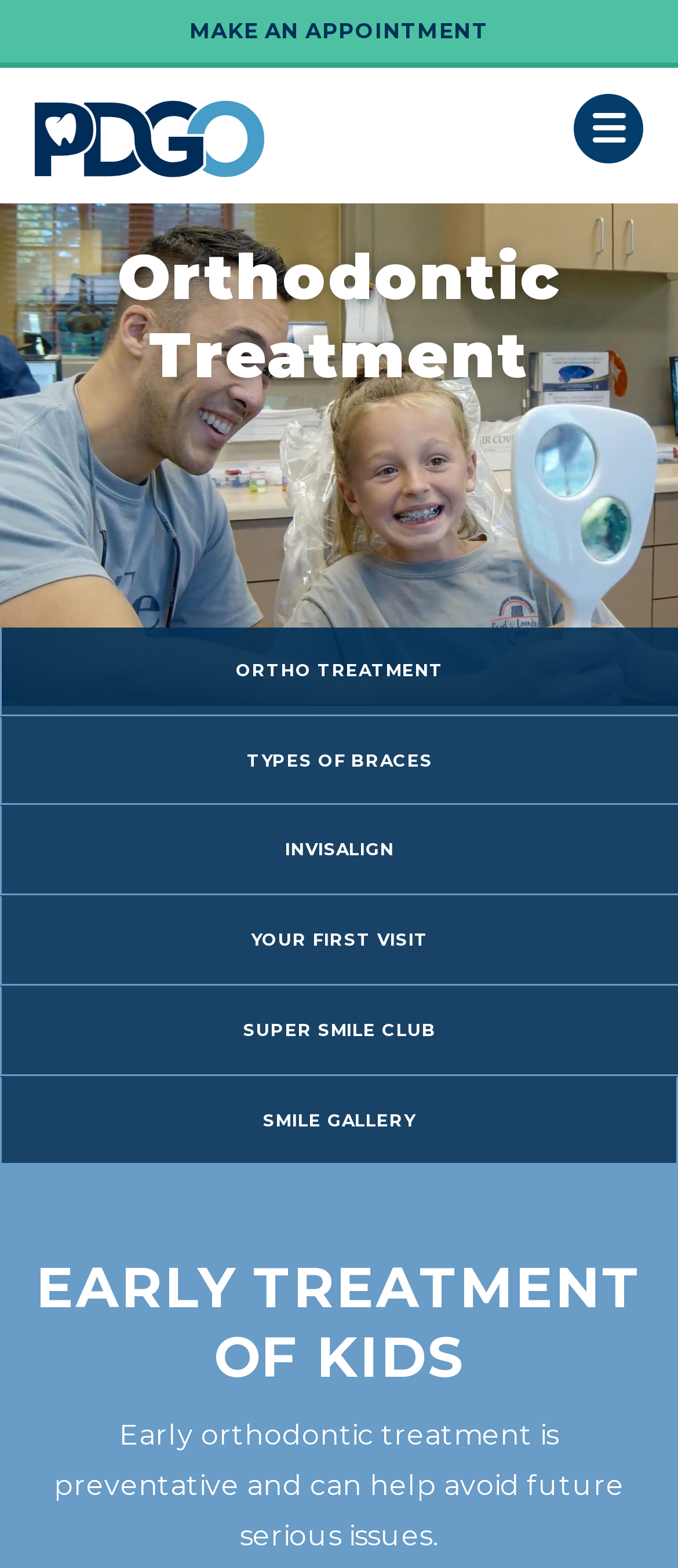What is the purpose of the first visit?
Based on the image, provide a one-word or brief-phrase response.

Pediatric dentist visit